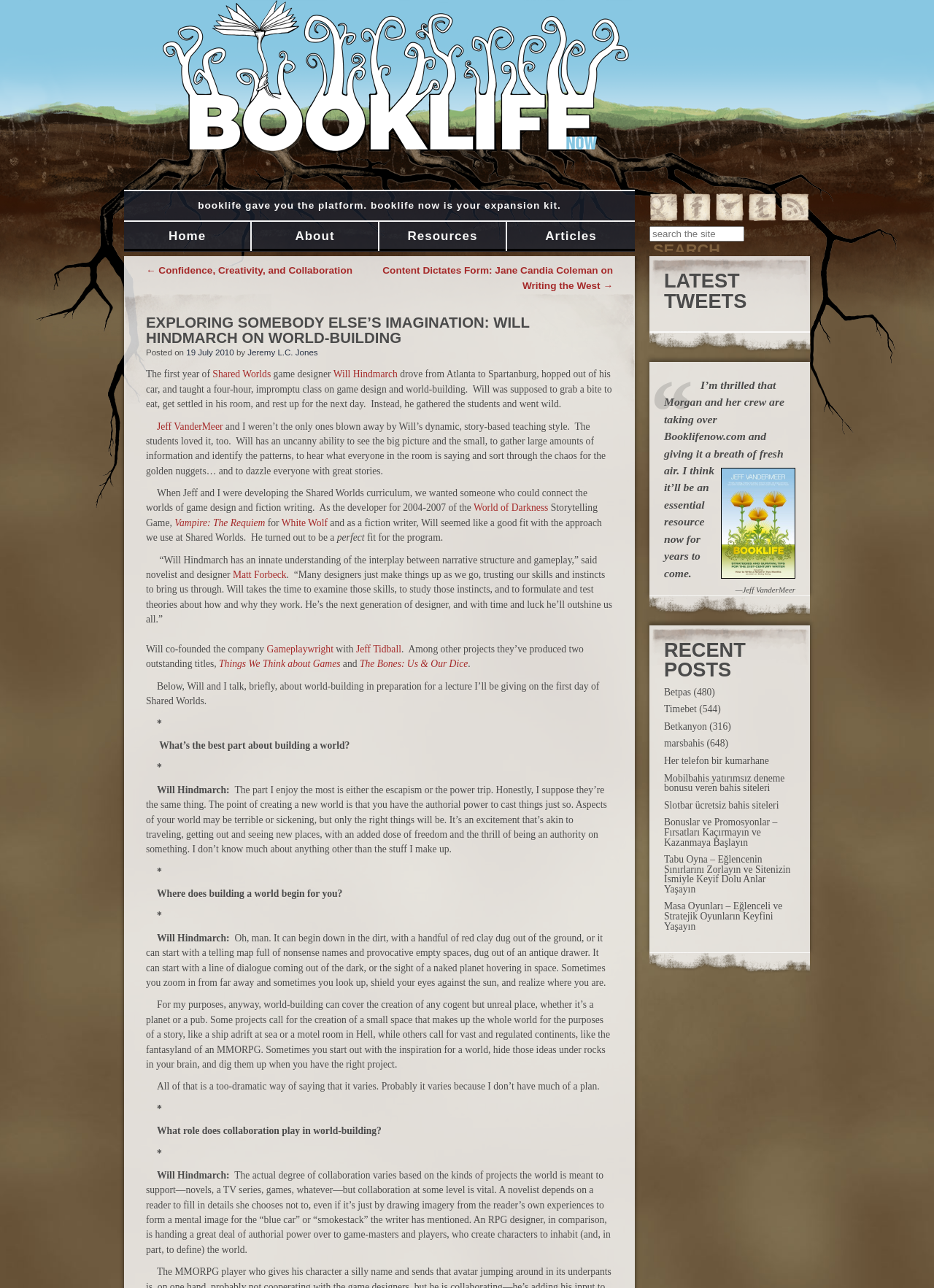What is the name of the program mentioned in the article?
Utilize the image to construct a detailed and well-explained answer.

The article mentions a program called Shared Worlds, which is a writing program that brings together game designers and fiction writers to explore the intersection of storytelling and game design, and Will Hindmarch is involved in this program.